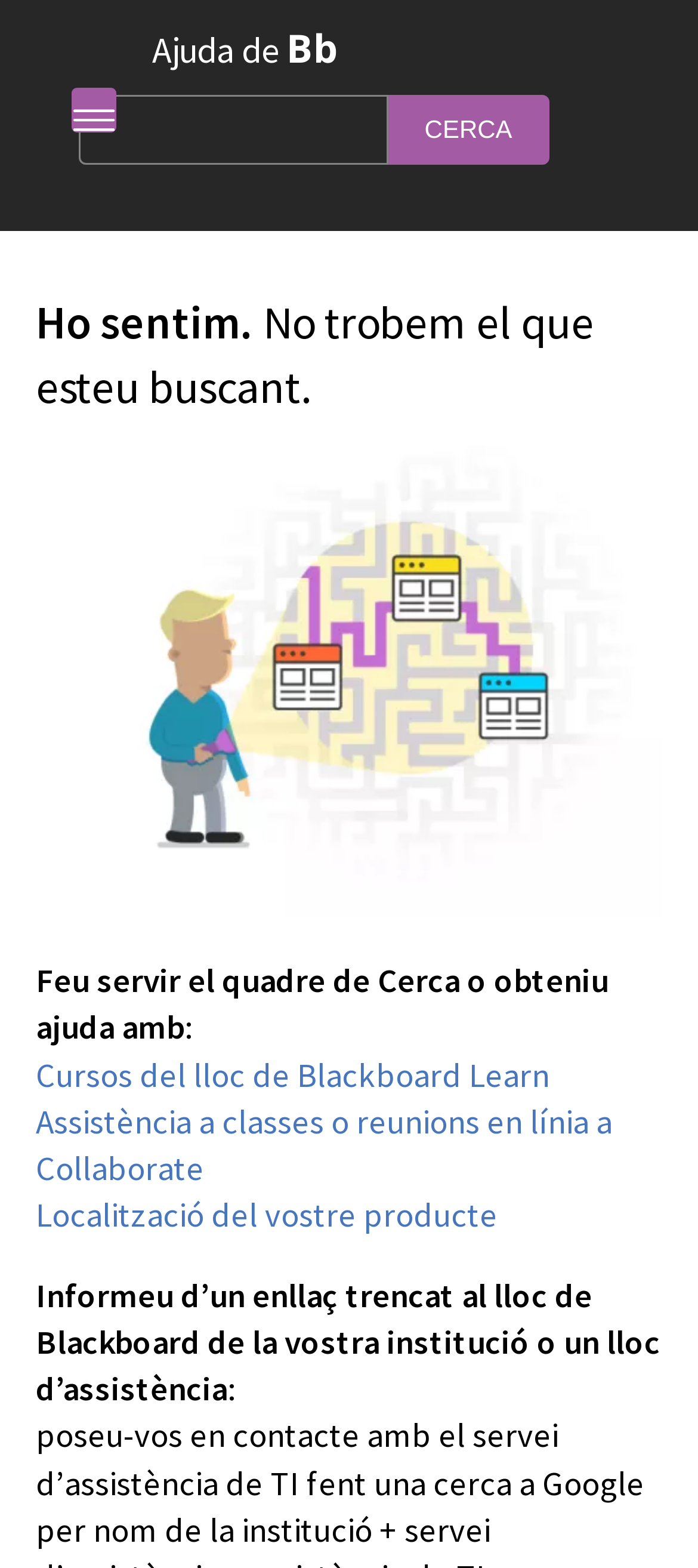What is the alternative to using the search box?
Answer the question with a detailed explanation, including all necessary information.

The webpage suggests that if the user cannot find what they are looking for, they can get help with courses or online classes through links provided, such as 'Cursos del lloc de Blackboard Learn' and 'Assistència a classes o reunions en línia a Collaborate'.